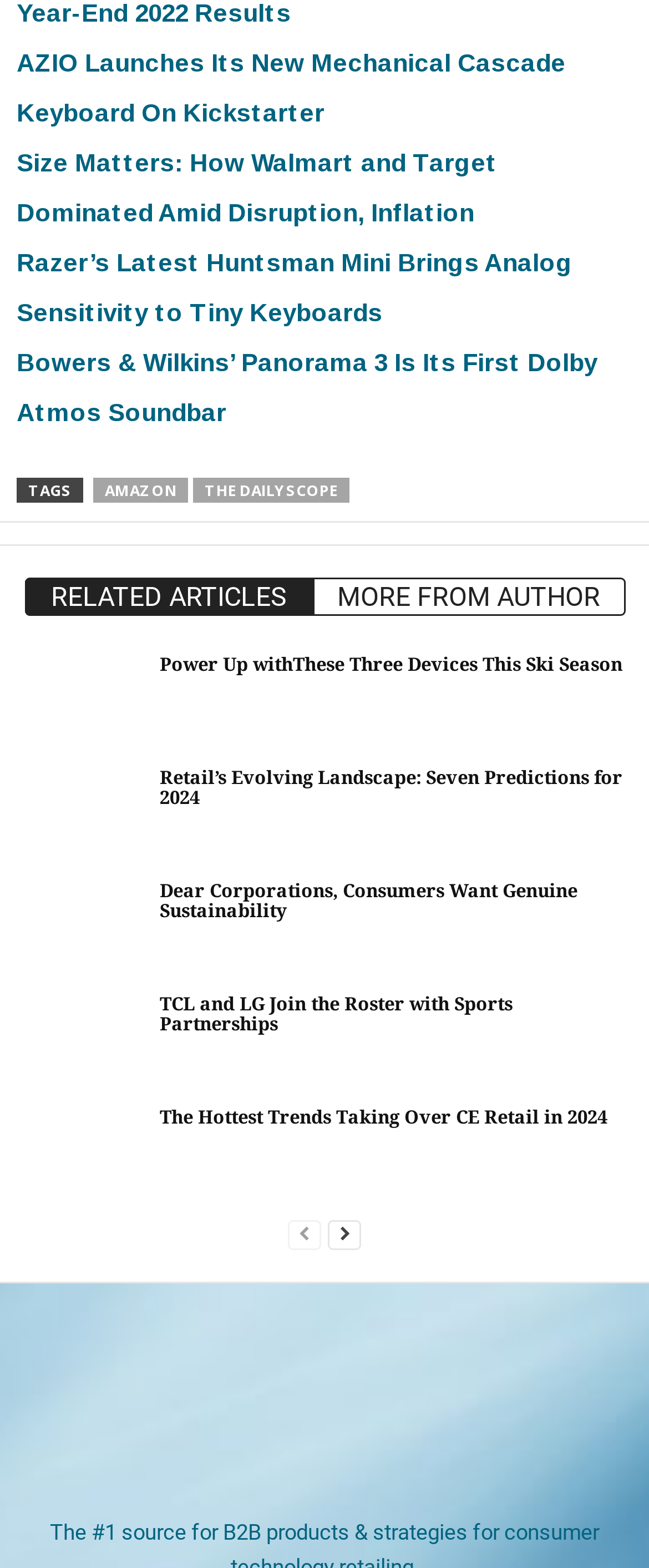Determine the bounding box coordinates of the clickable element to achieve the following action: 'Click on the 'AZIO Launches Its New Mechanical Cascade Keyboard On Kickstarter' link'. Provide the coordinates as four float values between 0 and 1, formatted as [left, top, right, bottom].

[0.026, 0.031, 0.872, 0.08]